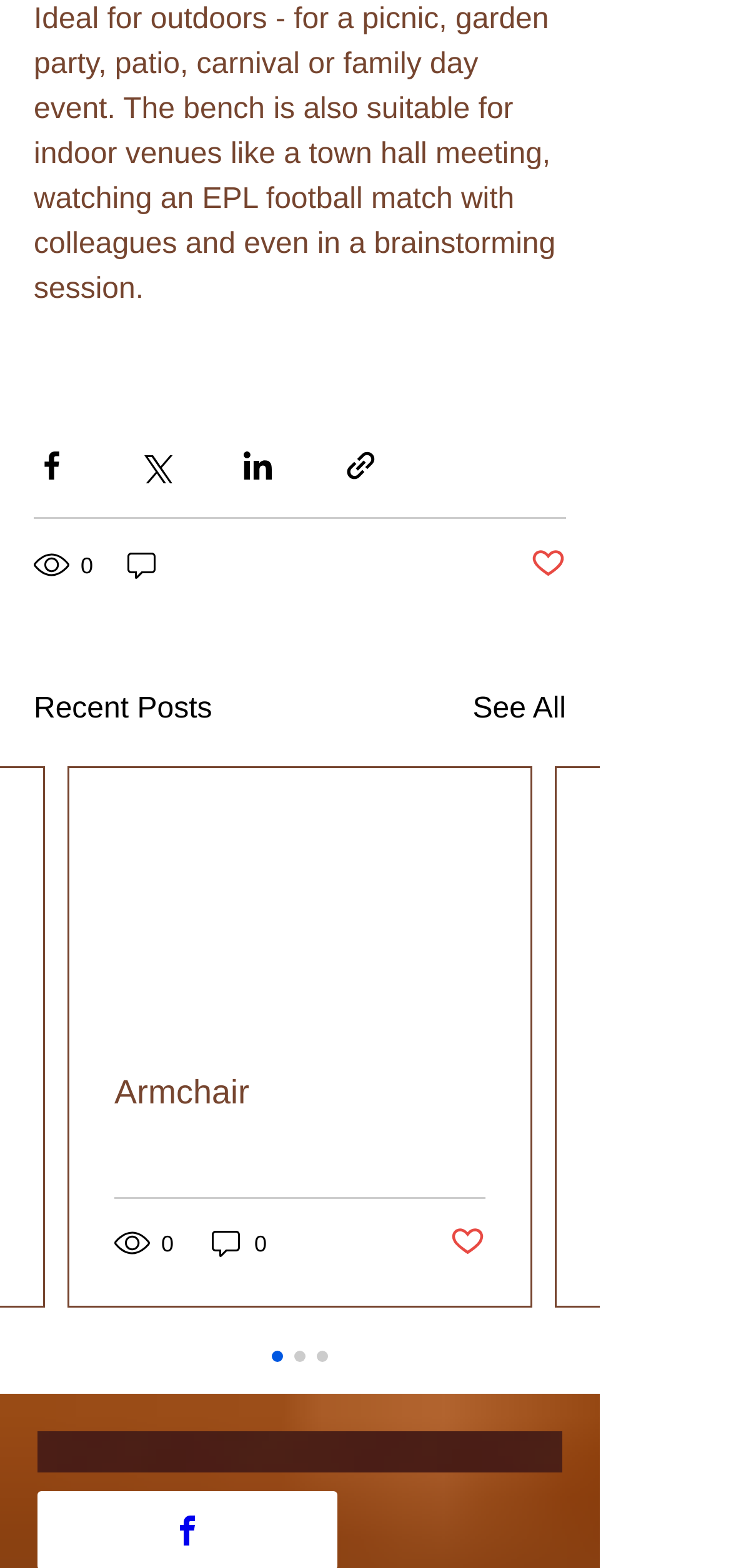Show me the bounding box coordinates of the clickable region to achieve the task as per the instruction: "Read an article".

[0.095, 0.49, 0.726, 0.656]